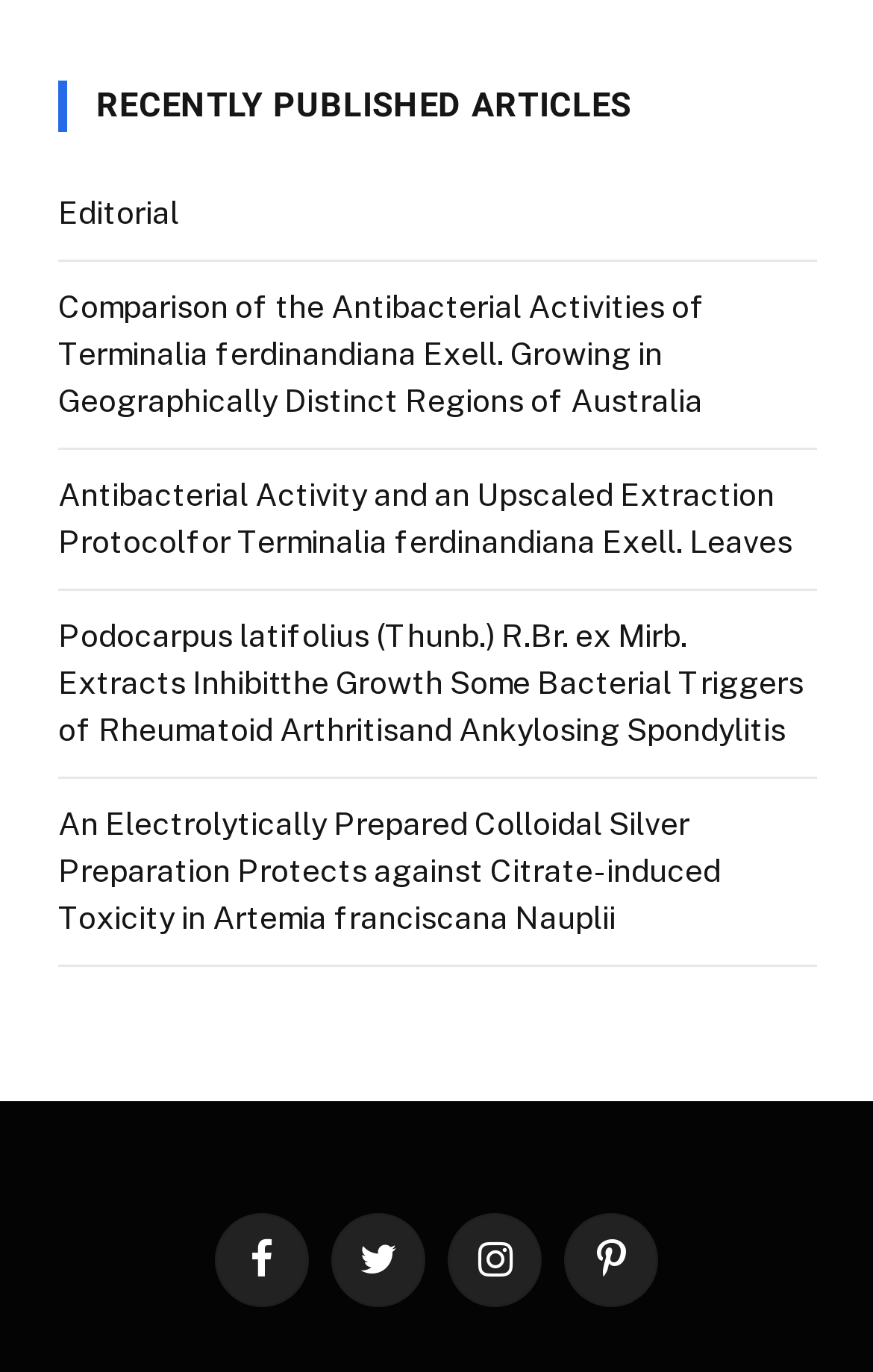Provide a one-word or short-phrase response to the question:
Where are the social media links located?

Bottom of the page